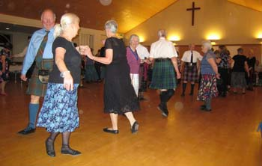Describe the image with as much detail as possible.

This vibrant image captures a lively scene from a dance event, showcasing participants enjoying traditional dancing. Several participants are engaged on the dance floor, wearing colorful attire that reflects a festive atmosphere. The individuals, mainly older adults, demonstrate enthusiasm and joy as they dance together. The spacious hall is well-lit, contributing to the celebratory ambiance, with a large cross visible on the wall, hinting at a community or church setting. This event likely fosters connection and enjoyment among its attendees, reflecting a rich tradition of social dancing that has been cherished for years. The caption "Dancers" highlights the focus on the participants in motion, celebrating the spirit of community and the enjoyment of shared experiences.